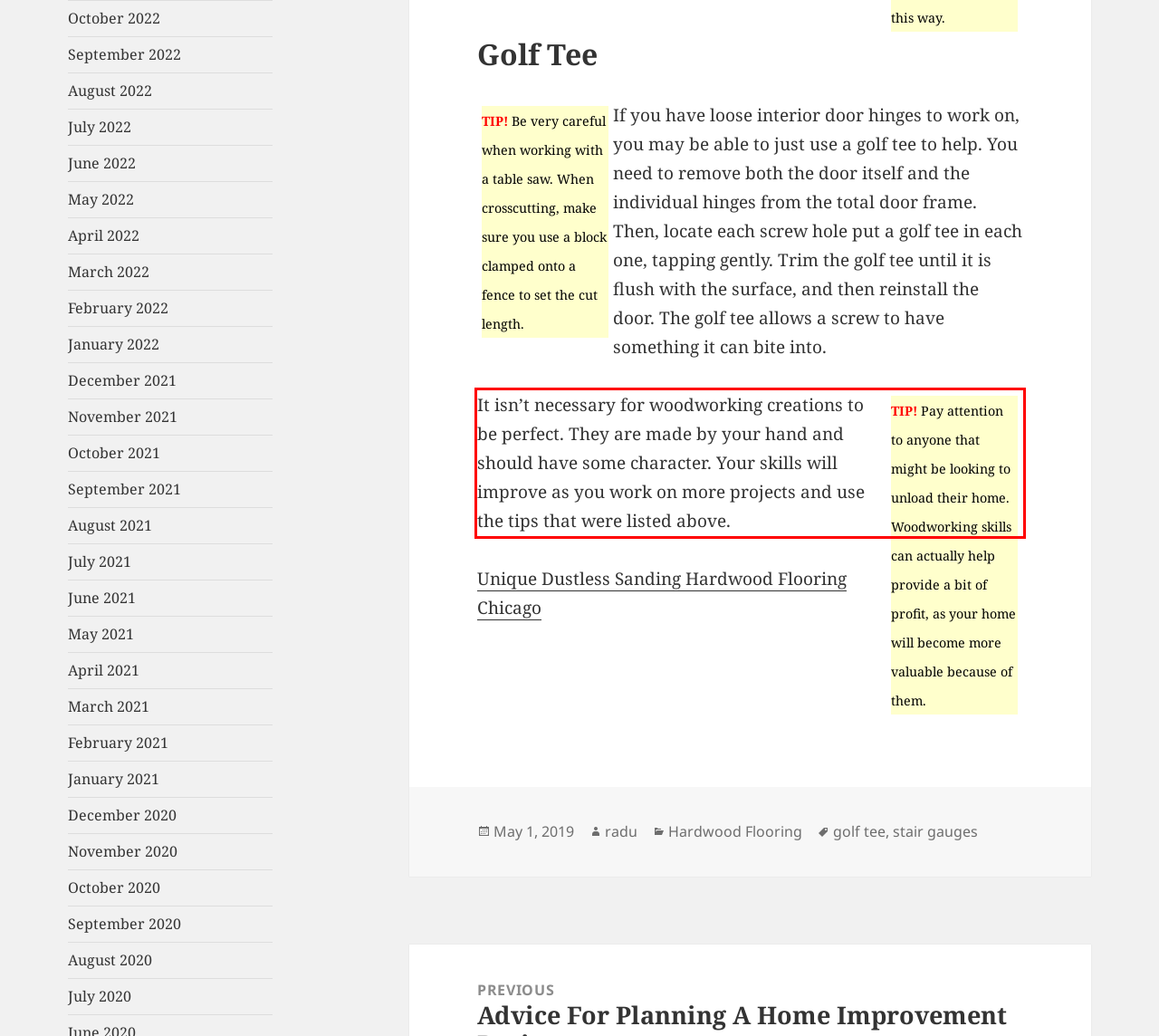Please perform OCR on the UI element surrounded by the red bounding box in the given webpage screenshot and extract its text content.

It isn’t necessary for woodworking creations to be perfect. They are made by your hand and should have some character. Your skills will improve as you work on more projects and use the tips that were listed above.